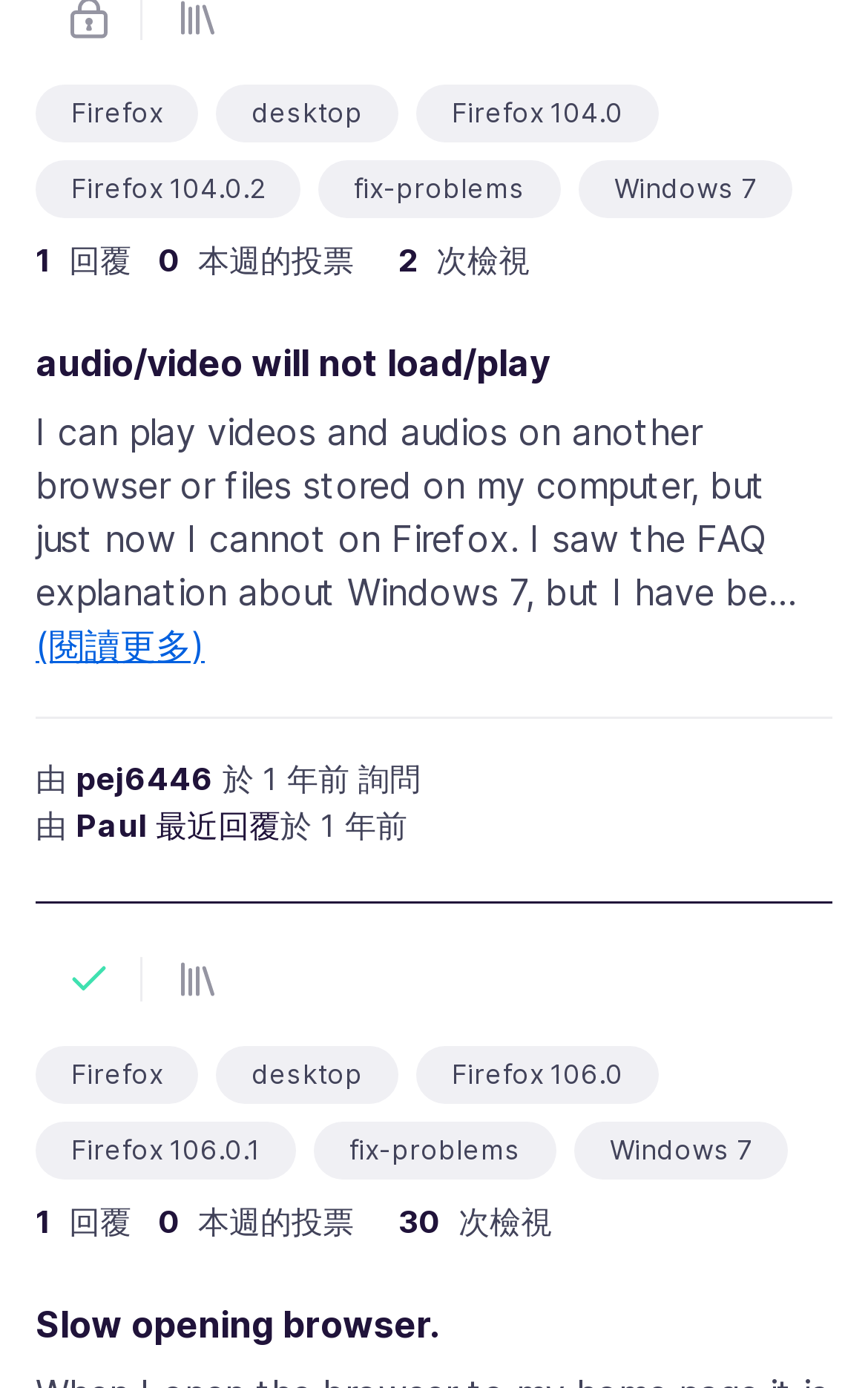Identify the bounding box coordinates necessary to click and complete the given instruction: "Check the solution for Slow opening browser".

[0.041, 0.938, 0.505, 0.97]